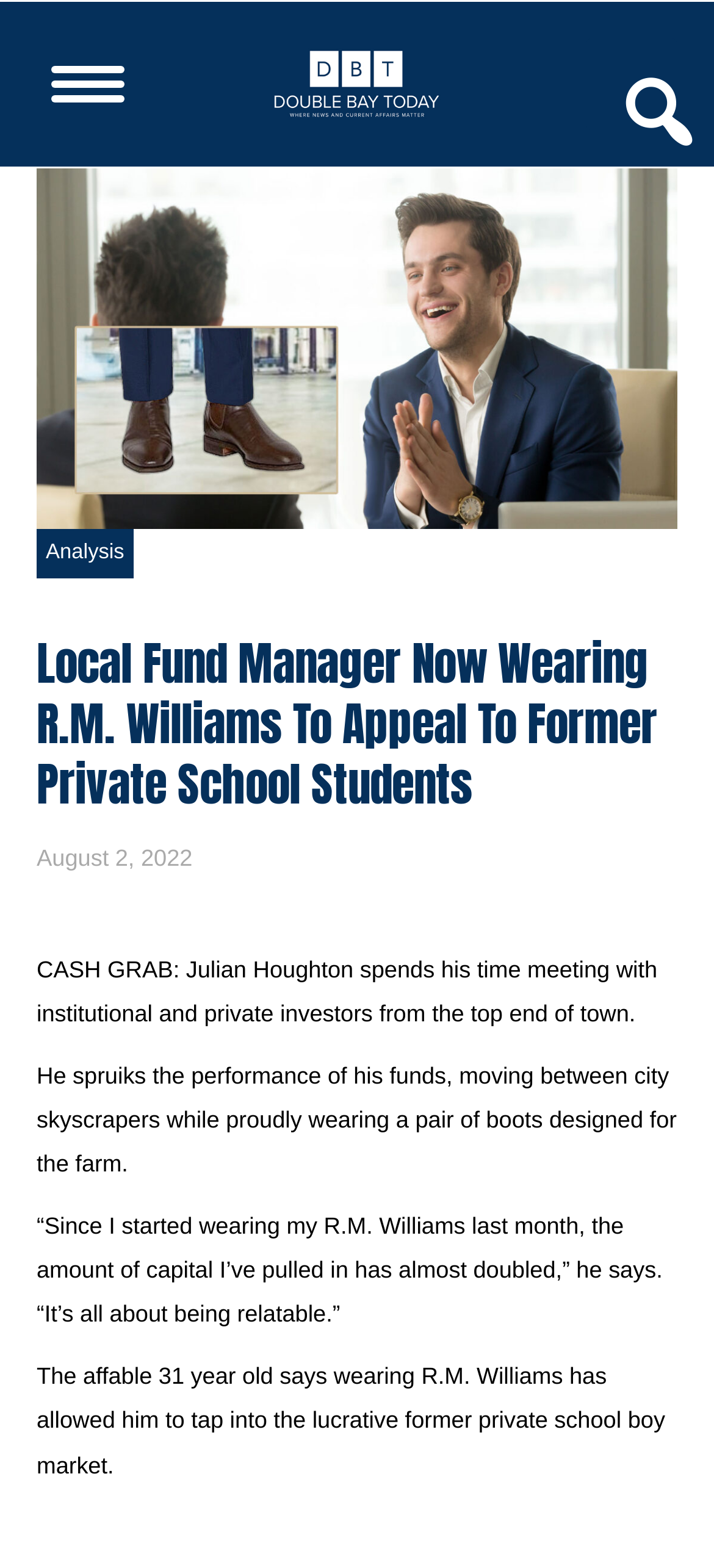Given the element description "alt="DBTLOGOretina" title="DBTLOGOretina"" in the screenshot, predict the bounding box coordinates of that UI element.

[0.333, 0.029, 0.667, 0.079]